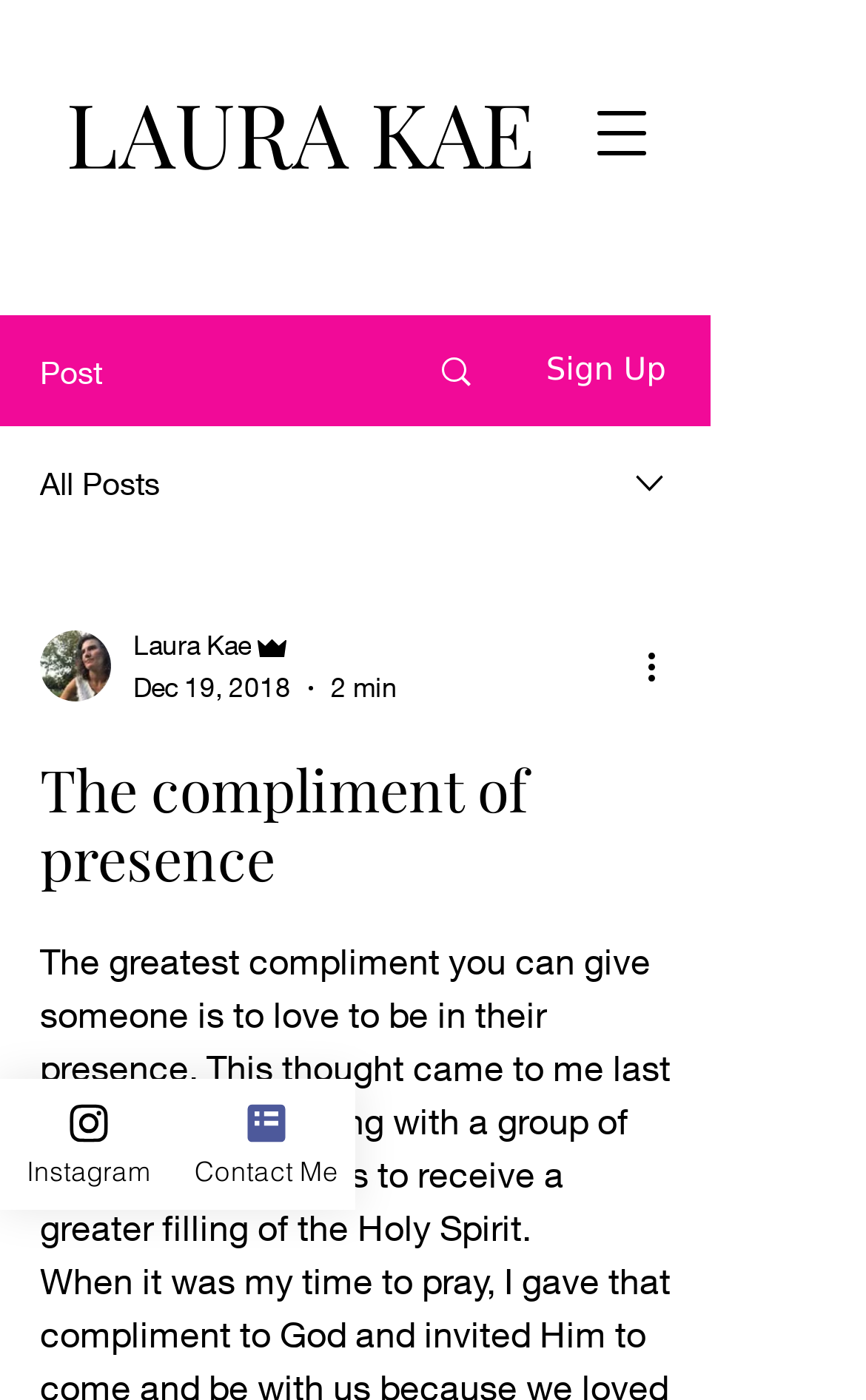Can you find and generate the webpage's heading?

The compliment of presence